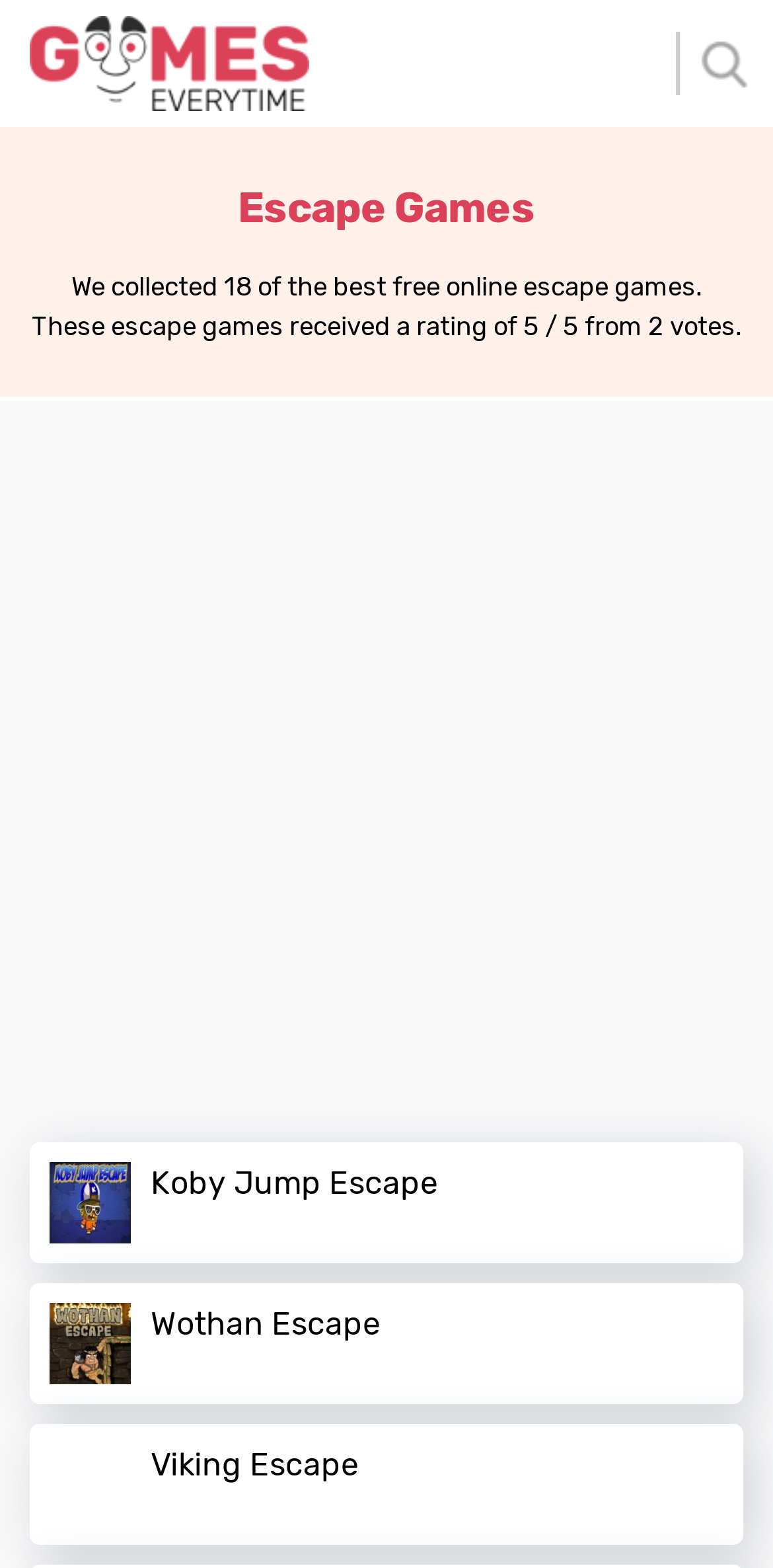Please respond to the question with a concise word or phrase:
What can users do with the search box?

Search for games